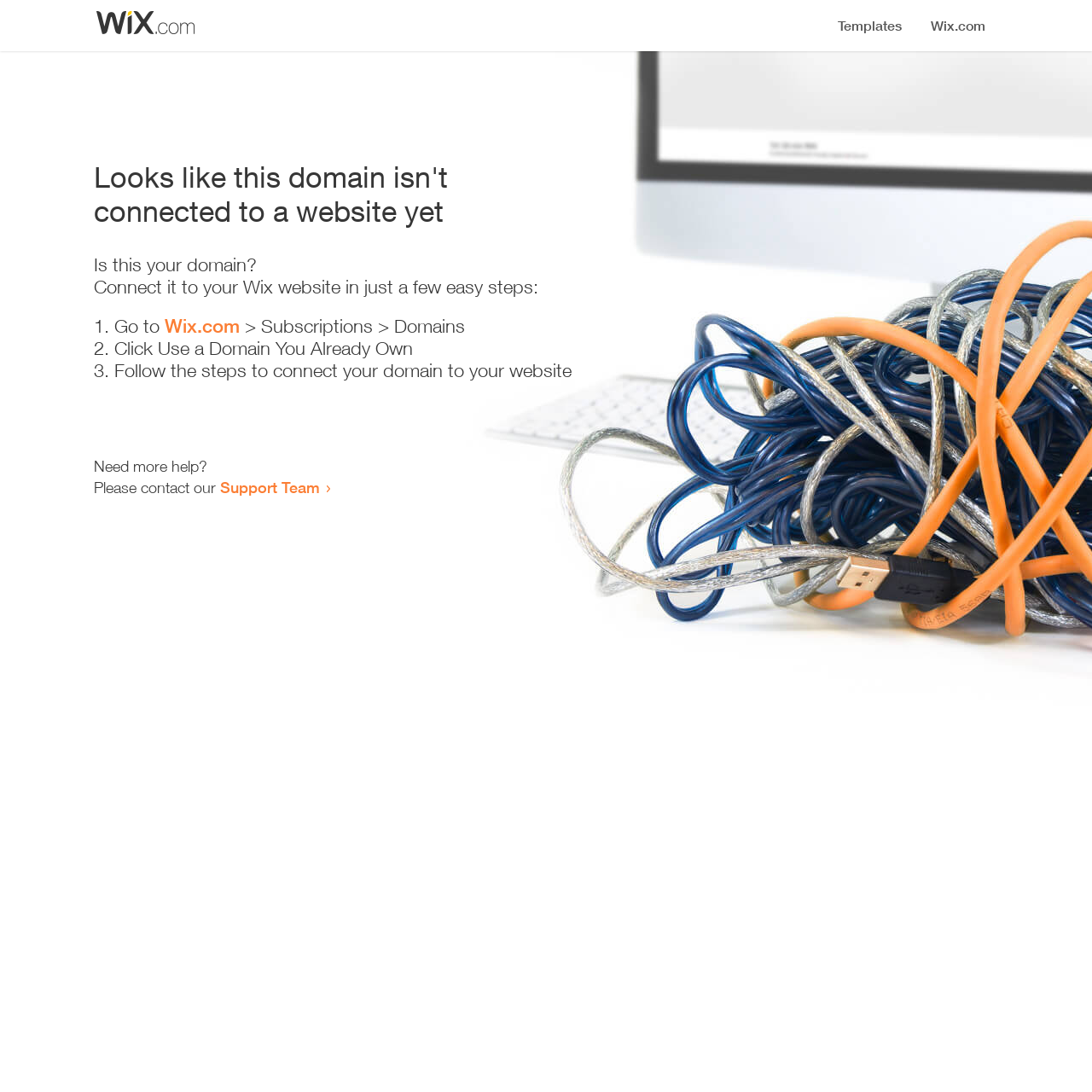What is the current status of this domain?
Look at the image and provide a detailed response to the question.

Based on the heading 'Looks like this domain isn't connected to a website yet', it is clear that the current status of this domain is not connected to a website.